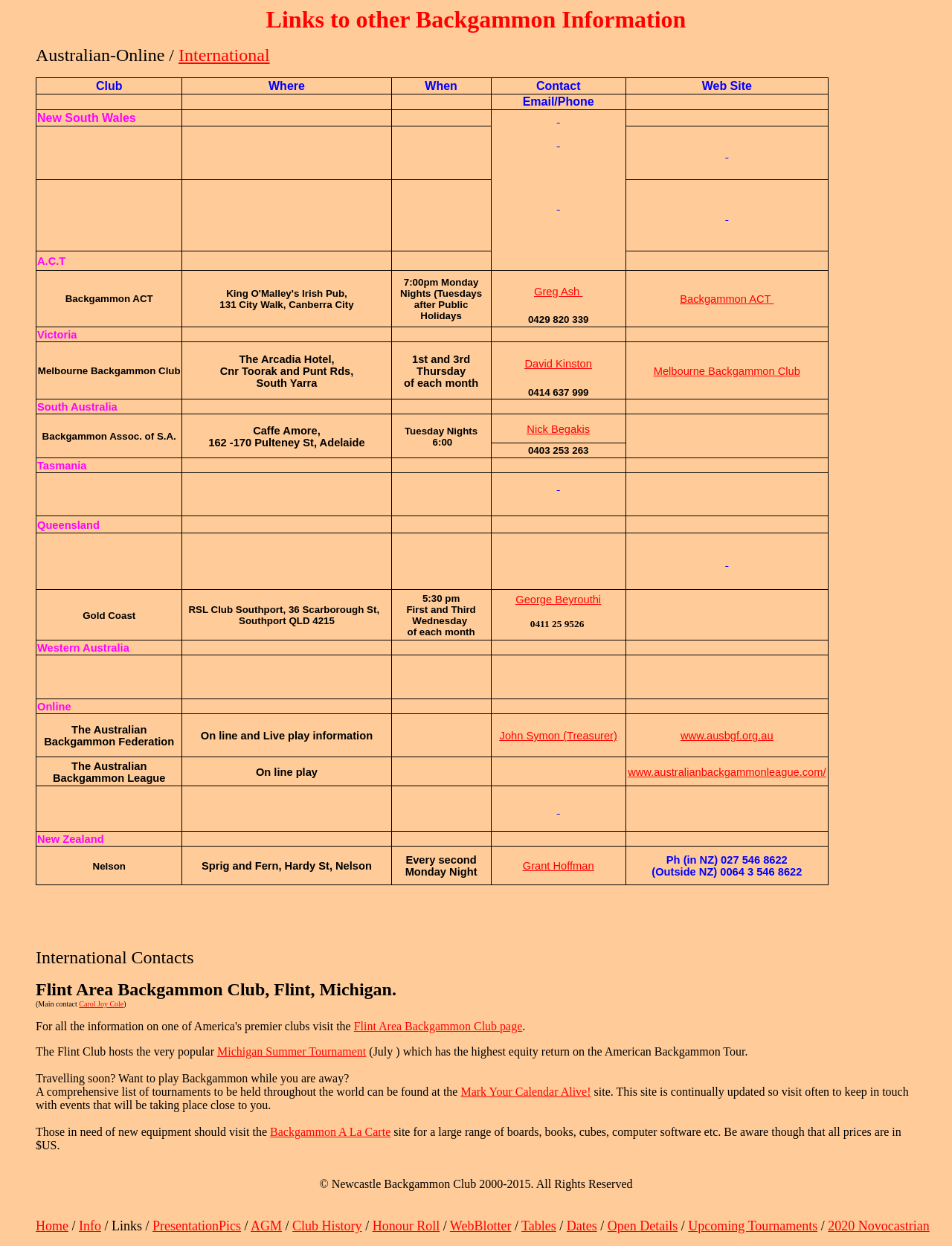Bounding box coordinates are specified in the format (top-left x, top-left y, bottom-right x, bottom-right y). All values are floating point numbers bounded between 0 and 1. Please provide the bounding box coordinate of the region this sentence describes: Club History

[0.307, 0.978, 0.38, 0.99]